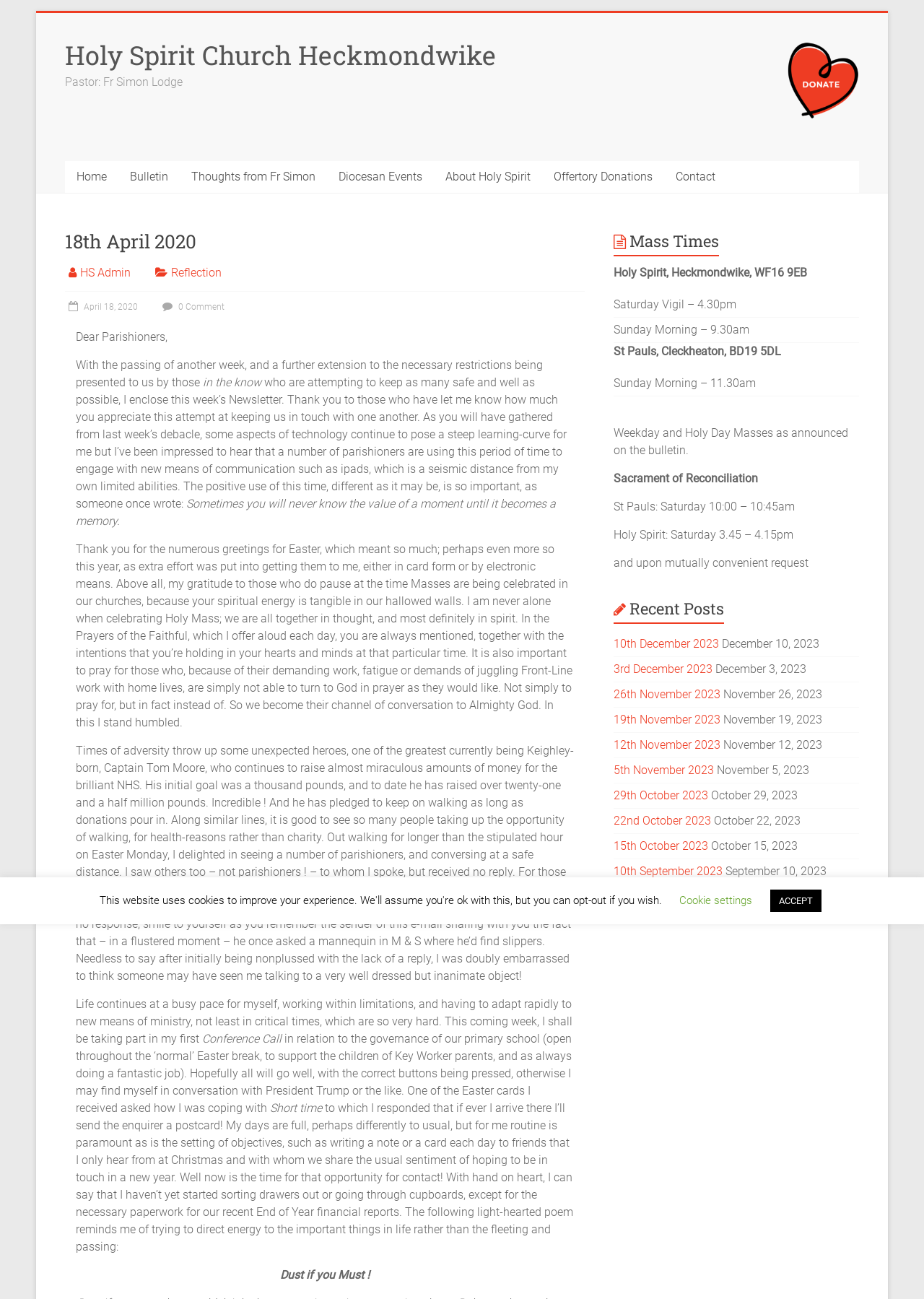What is the location of the Sacrament of Reconciliation at Holy Spirit?
Please ensure your answer is as detailed and informative as possible.

I found the answer by looking at the StaticText element with the text 'Holy Spirit: Saturday 3.45 – 4.15pm' which is located in the 'Sacrament of Reconciliation' section.